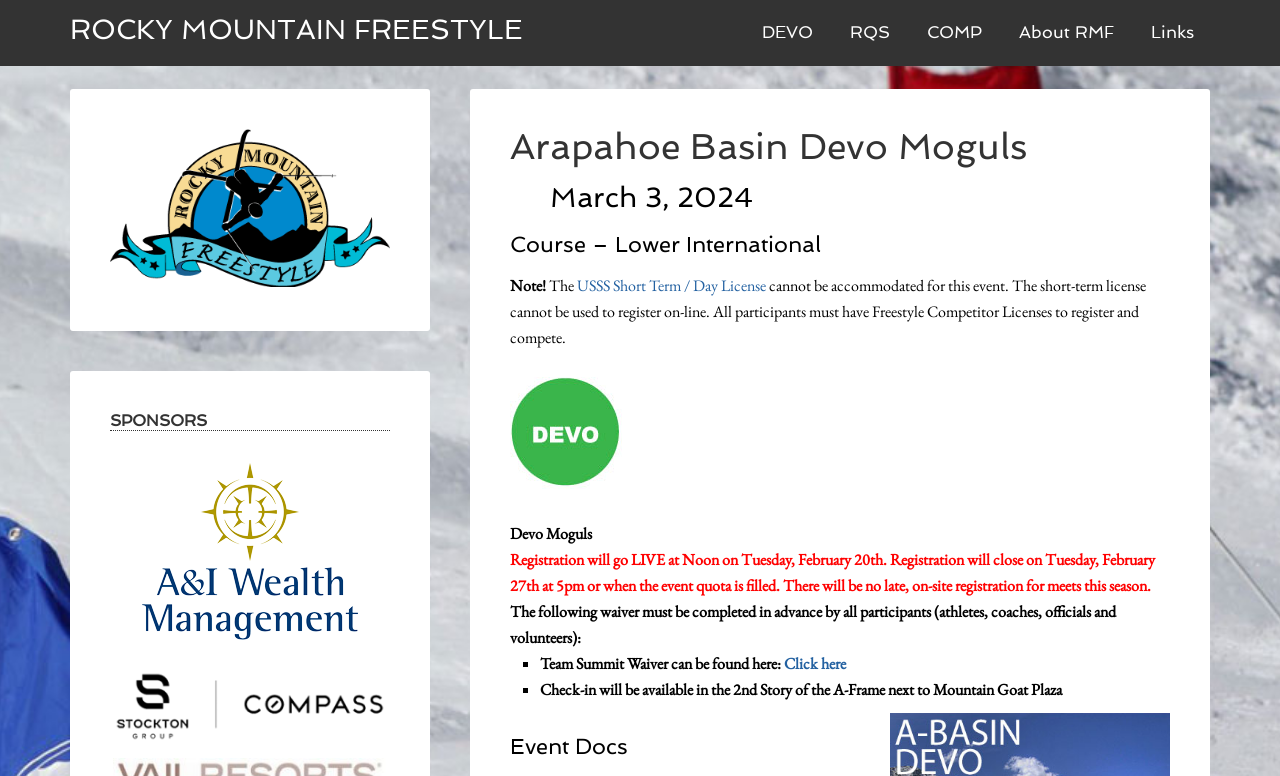Where is the check-in location?
Answer briefly with a single word or phrase based on the image.

2nd Story of the A-Frame